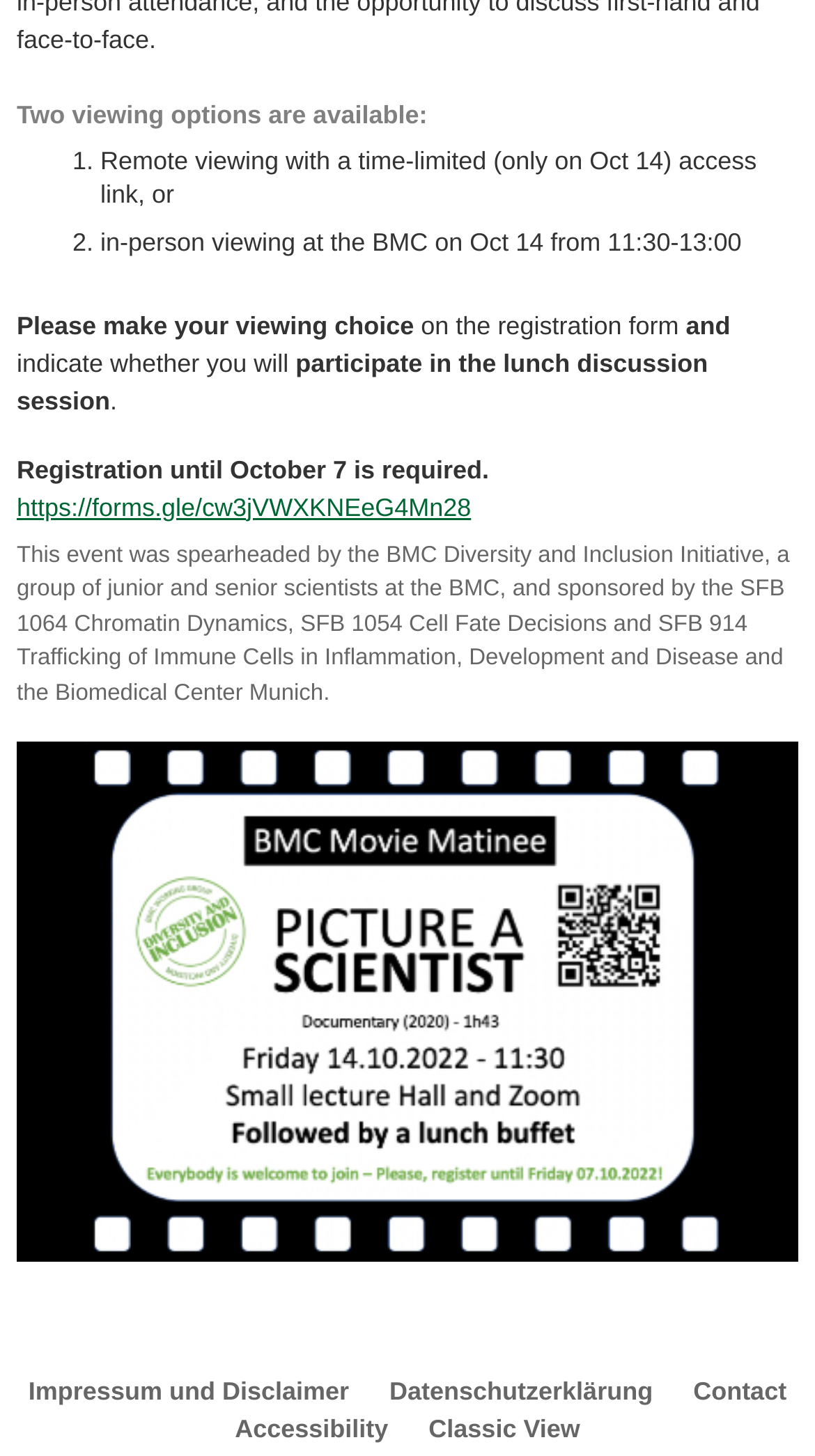For the following element description, predict the bounding box coordinates in the format (top-left x, top-left y, bottom-right x, bottom-right y). All values should be floating point numbers between 0 and 1. Description: Classic View

[0.526, 0.971, 0.712, 0.992]